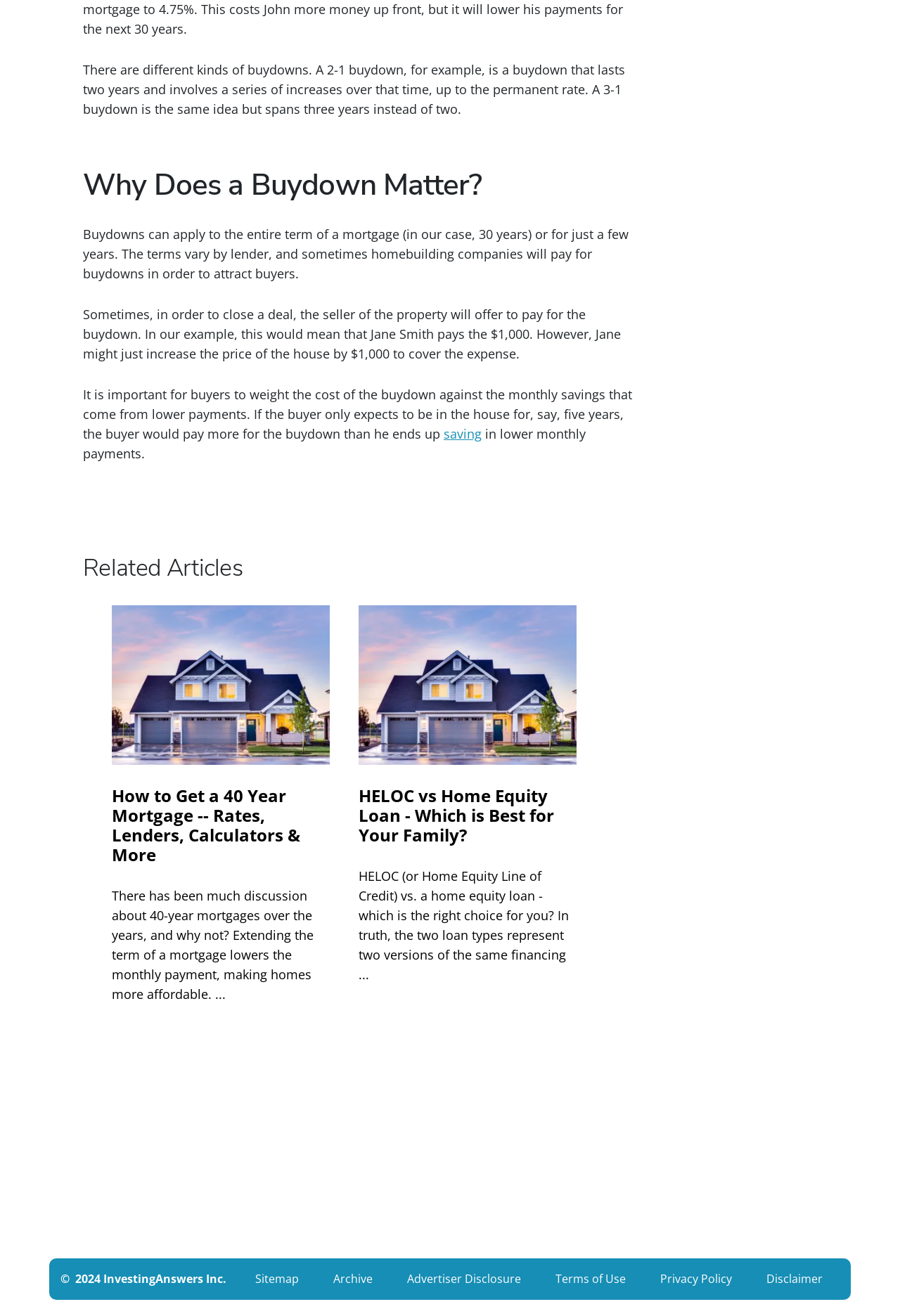Pinpoint the bounding box coordinates of the element to be clicked to execute the instruction: "view the disclaimer".

[0.851, 0.965, 0.914, 0.979]